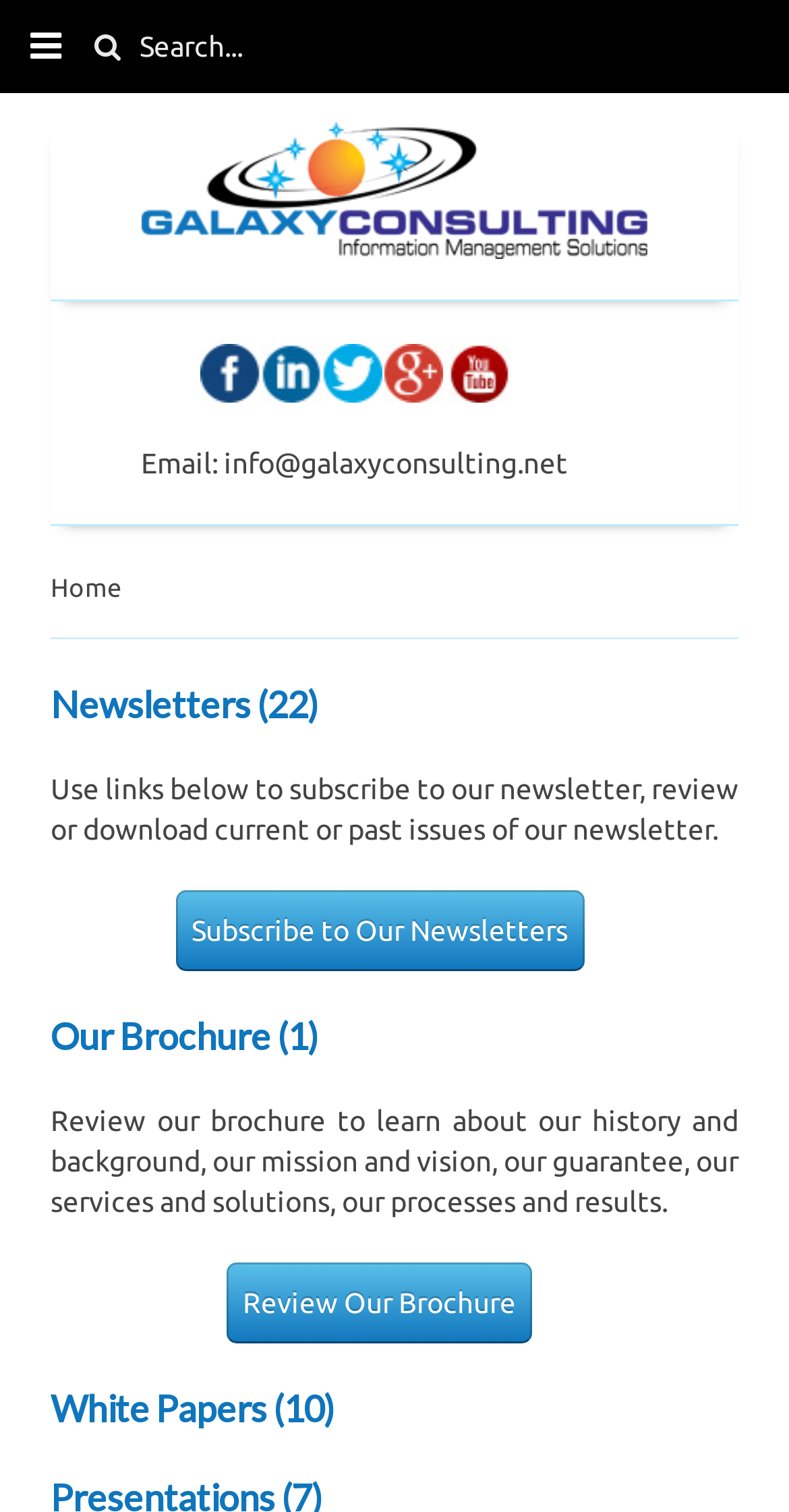What is the search icon?
Answer briefly with a single word or phrase based on the image.

uf0c9